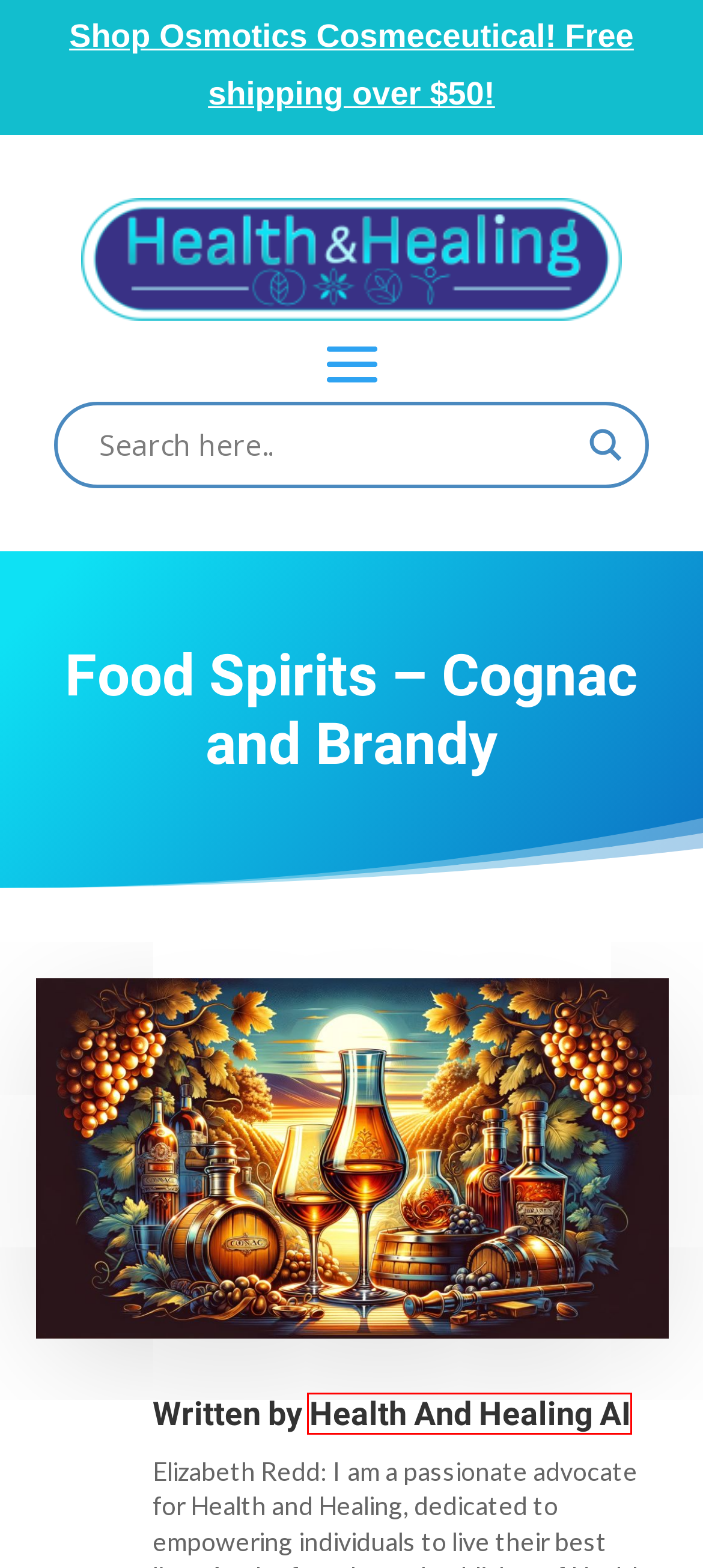You have received a screenshot of a webpage with a red bounding box indicating a UI element. Please determine the most fitting webpage description that matches the new webpage after clicking on the indicated element. The choices are:
A. Brighteon Store Review: A Comprehensive Look - Scam or Legit? - TheSurvivalist.pro
B. Port Wine Health Benefits: Boost Your Health with Port Wine - Health And Healing AI
C. About - Health And Healing AI
D. Top Nutrition and Dietetics Courses in Singapore! - Health And Healing AI
E. Meditation Script: A Guide to Finding Inner Peace - Health And Healing AI
F. "Empower Your Well-being: Creating a Life of Health and Healing"
G. The Art of Self-Care - Health And Healing AI
H. Health Benefits of Mint Tea: A Refreshing and Nourishing Drink - Health And Healing AI

F